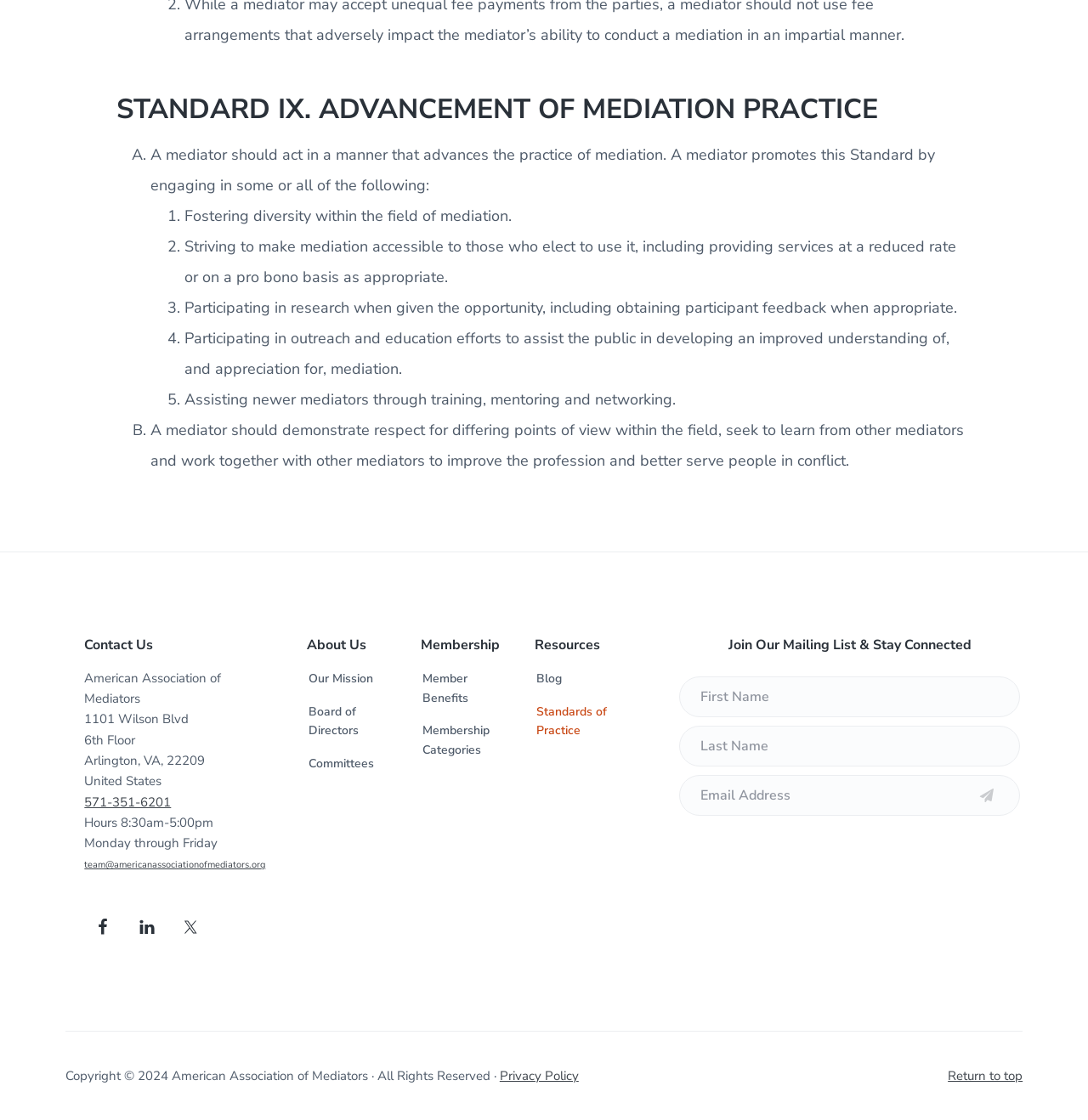Can you pinpoint the bounding box coordinates for the clickable element required for this instruction: "Click Join"? The coordinates should be four float numbers between 0 and 1, i.e., [left, top, right, bottom].

[0.874, 0.692, 0.938, 0.728]